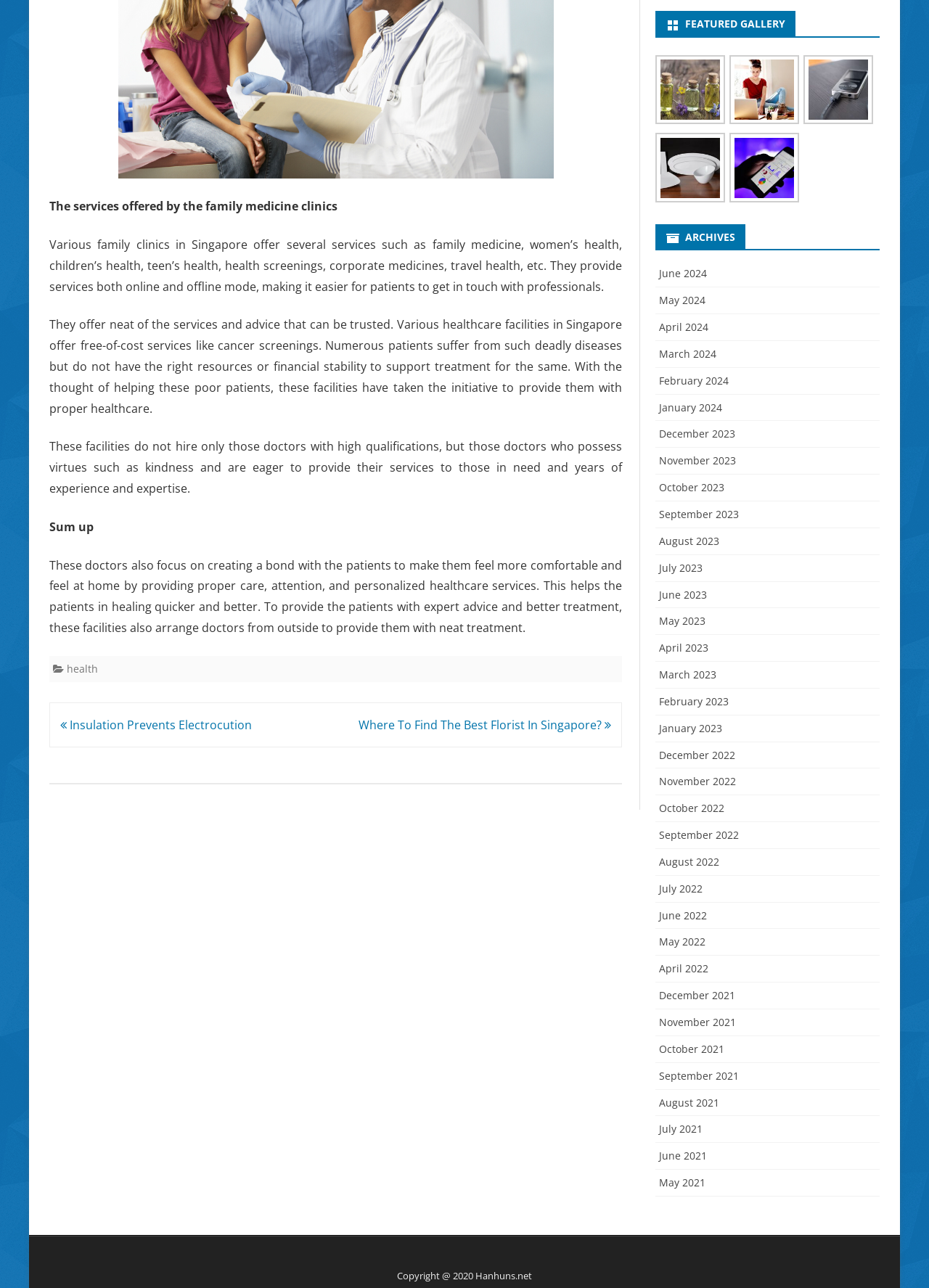Identify the bounding box coordinates of the specific part of the webpage to click to complete this instruction: "Check the footer link for 'health'".

[0.072, 0.514, 0.105, 0.524]